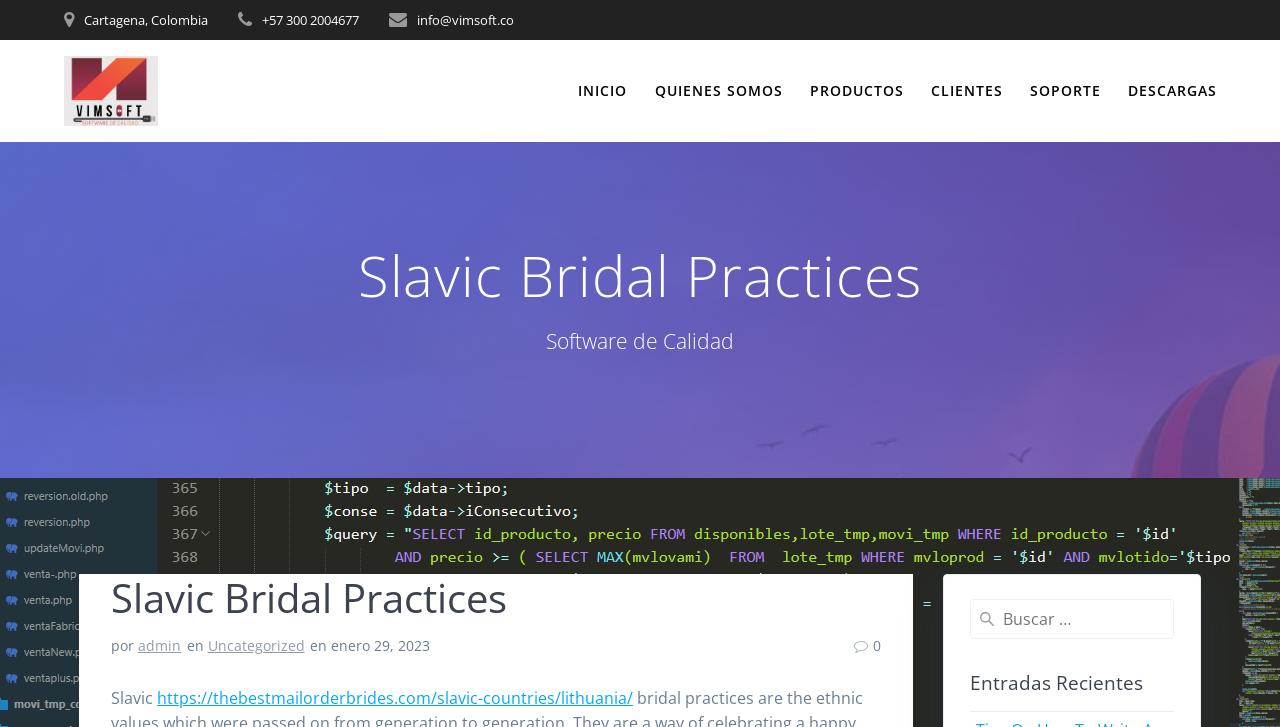Locate the bounding box of the user interface element based on this description: "Quienes Somos".

[0.511, 0.11, 0.611, 0.141]